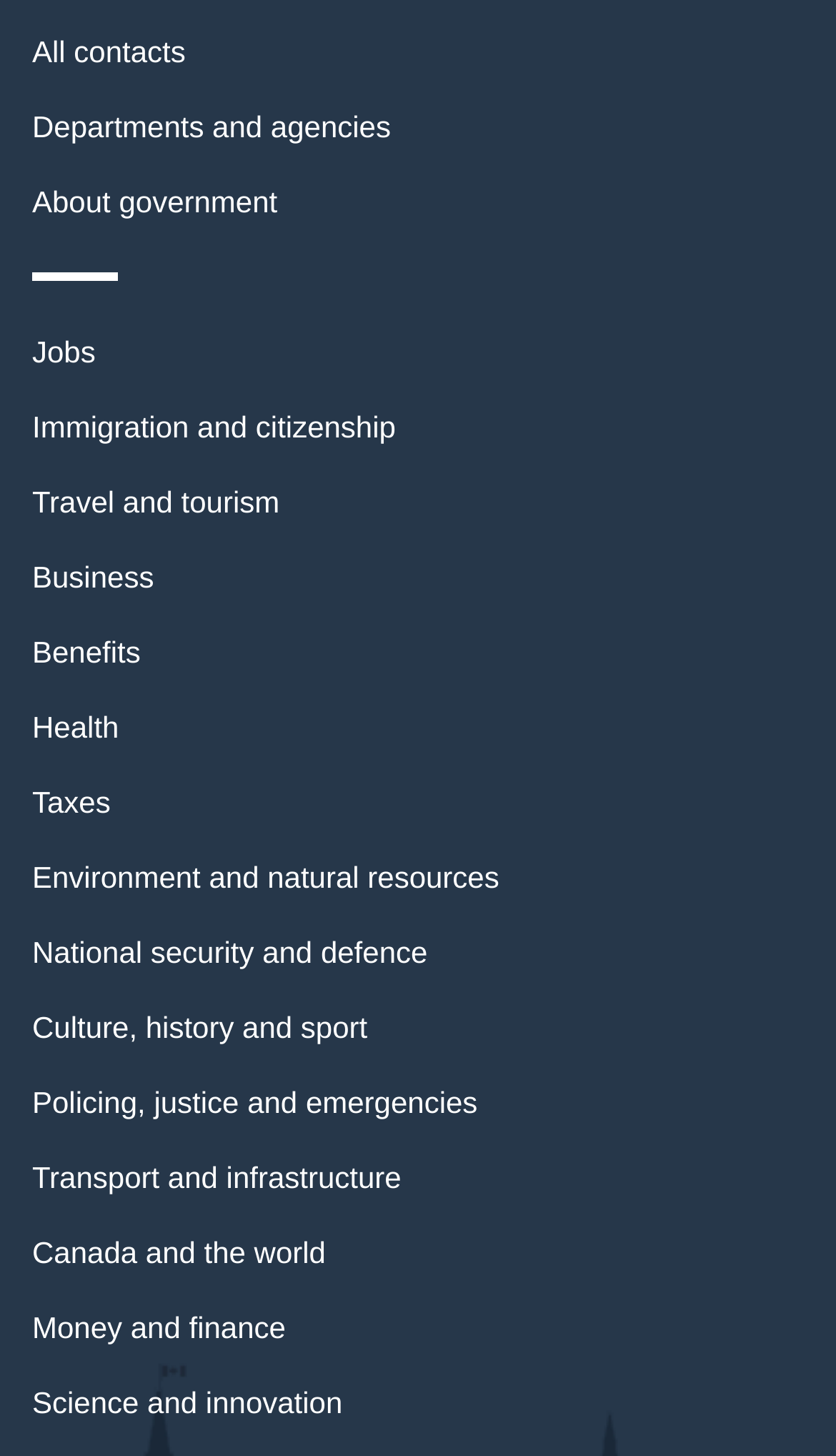How many links are related to government services?
Examine the image and give a concise answer in one word or a short phrase.

Multiple